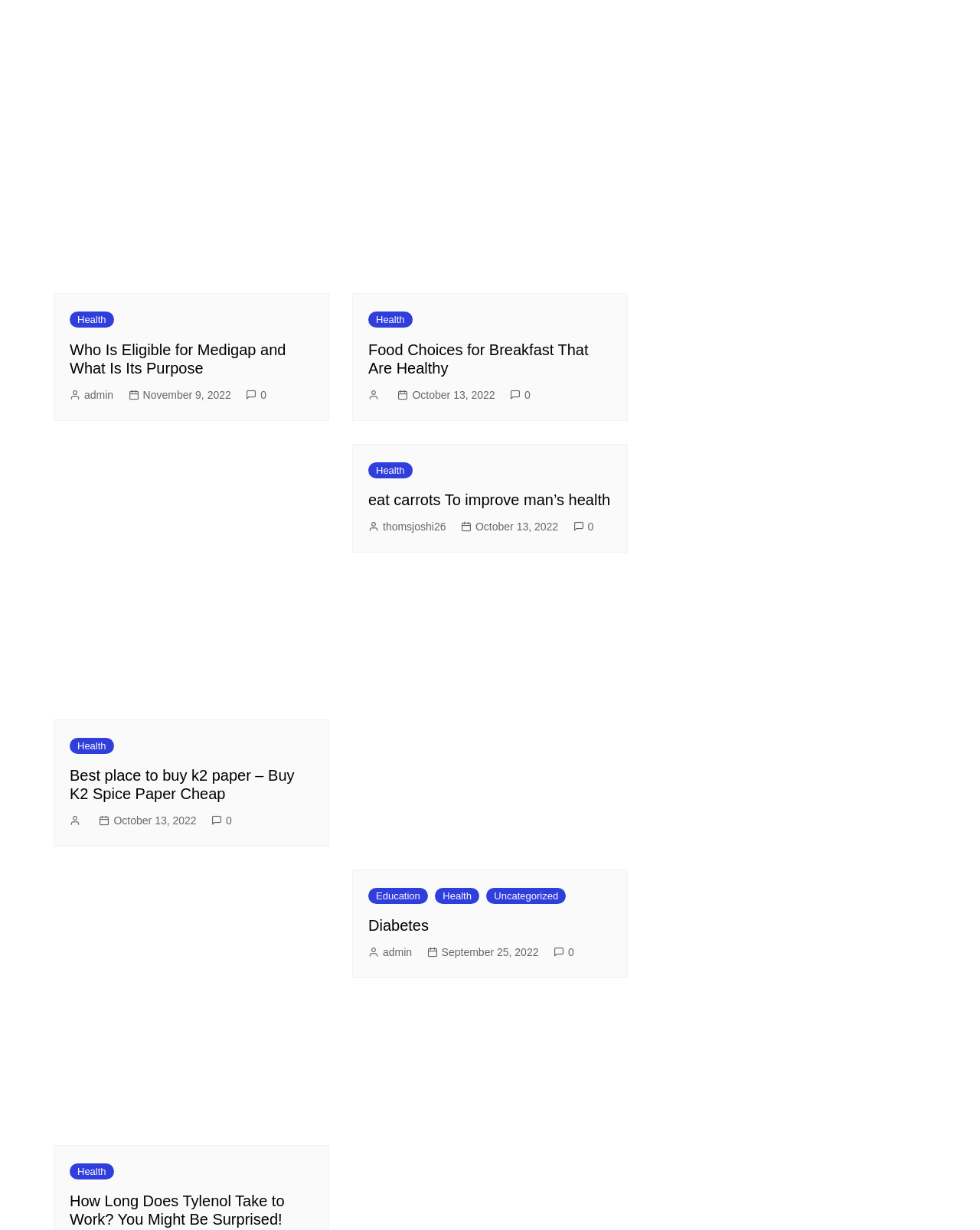Determine the bounding box coordinates of the area to click in order to meet this instruction: "Click on the 'Who Is Eligible for Medigap and What Is Its Purpose' article".

[0.071, 0.277, 0.32, 0.307]